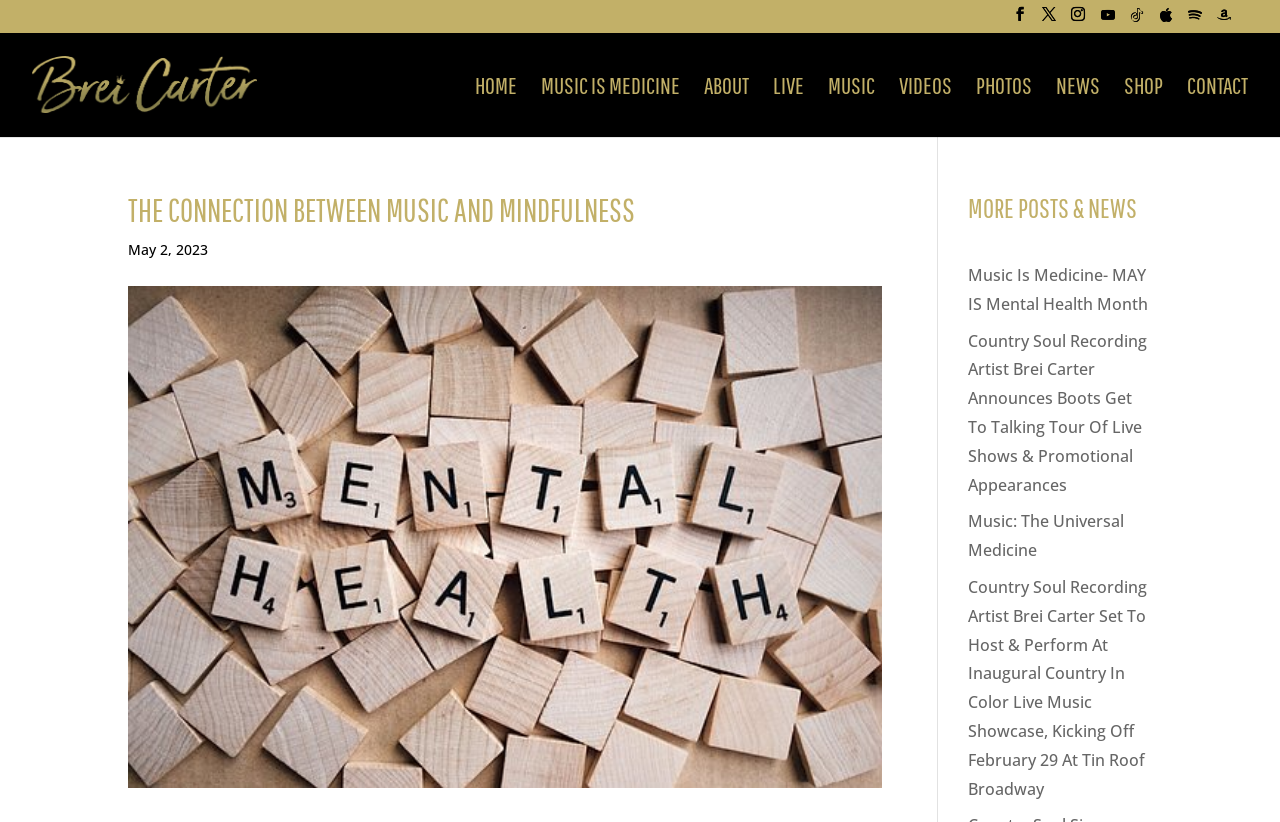What is the date of the post?
Using the image as a reference, answer with just one word or a short phrase.

May 2, 2023